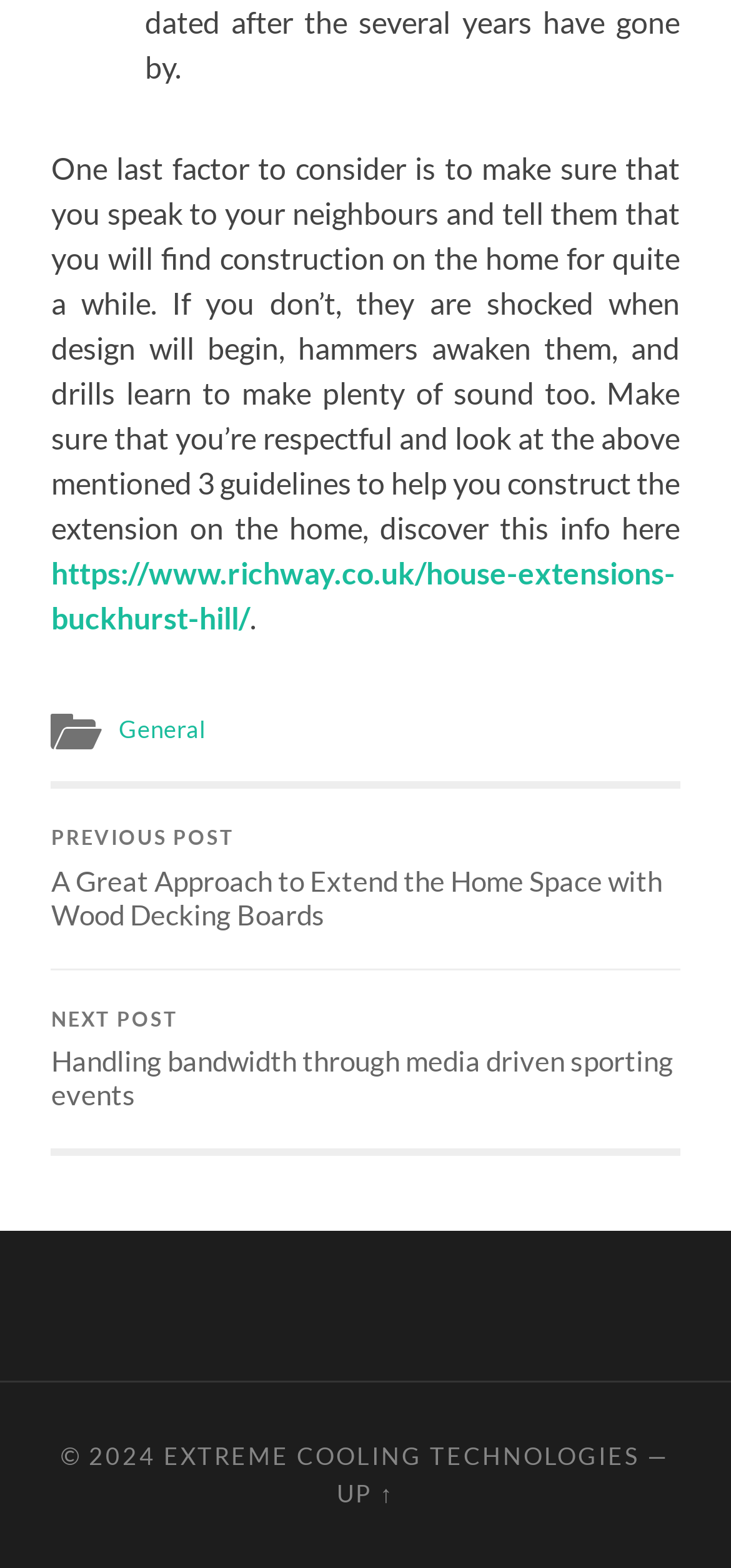What is the company name mentioned at the bottom?
Based on the visual information, provide a detailed and comprehensive answer.

The company name 'EXTREME COOLING TECHNOLOGIES' is mentioned at the bottom of the page, possibly as a footer or a sponsor.